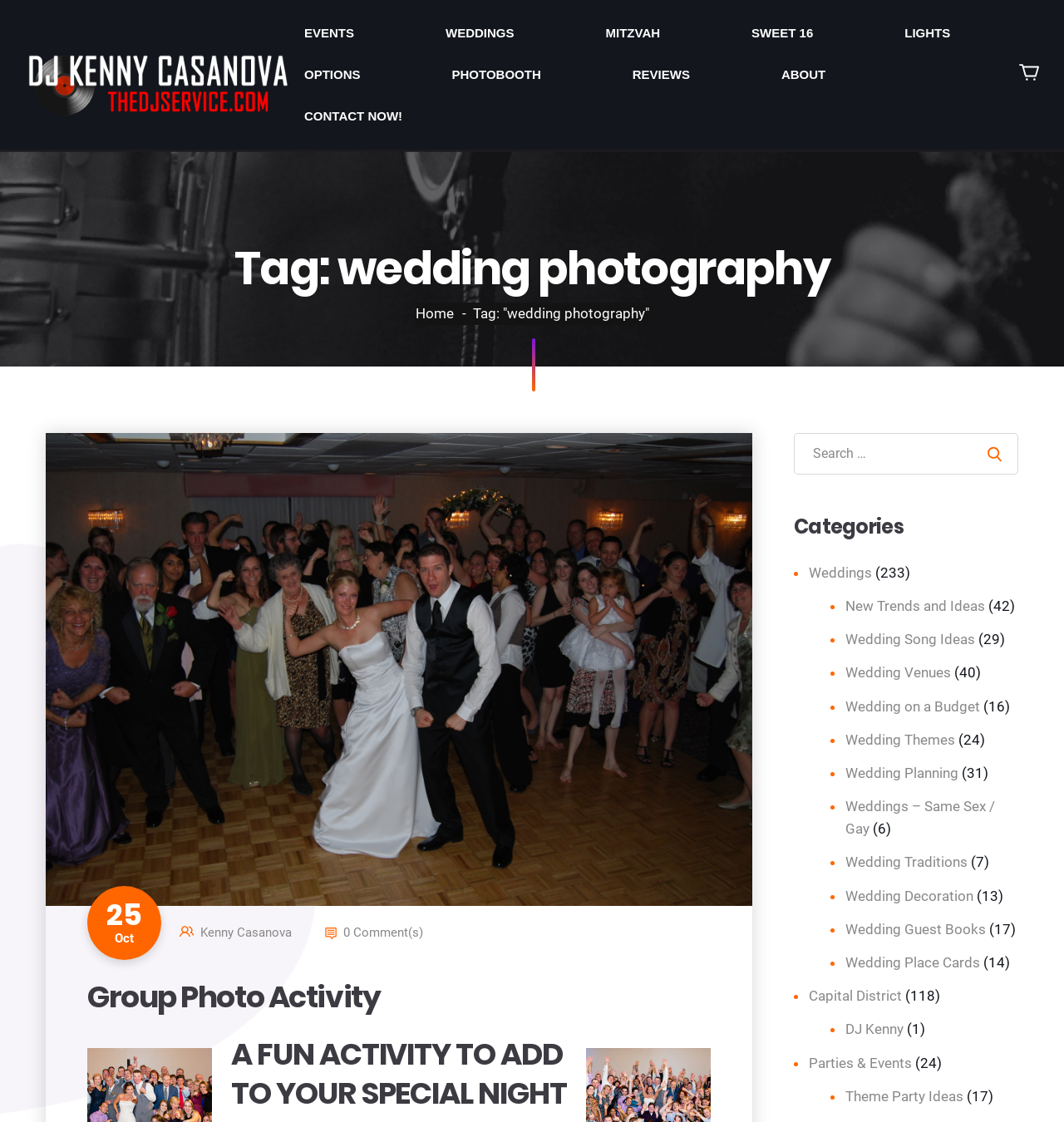Can you look at the image and give a comprehensive answer to the question:
What is the title of the latest article?

The latest article is featured prominently on the webpage, with a heading that reads 'Group Photo Activity', and a description that starts with 'If you book us to DJ your wedding, ask about our fun “Group Photo Activity.”'